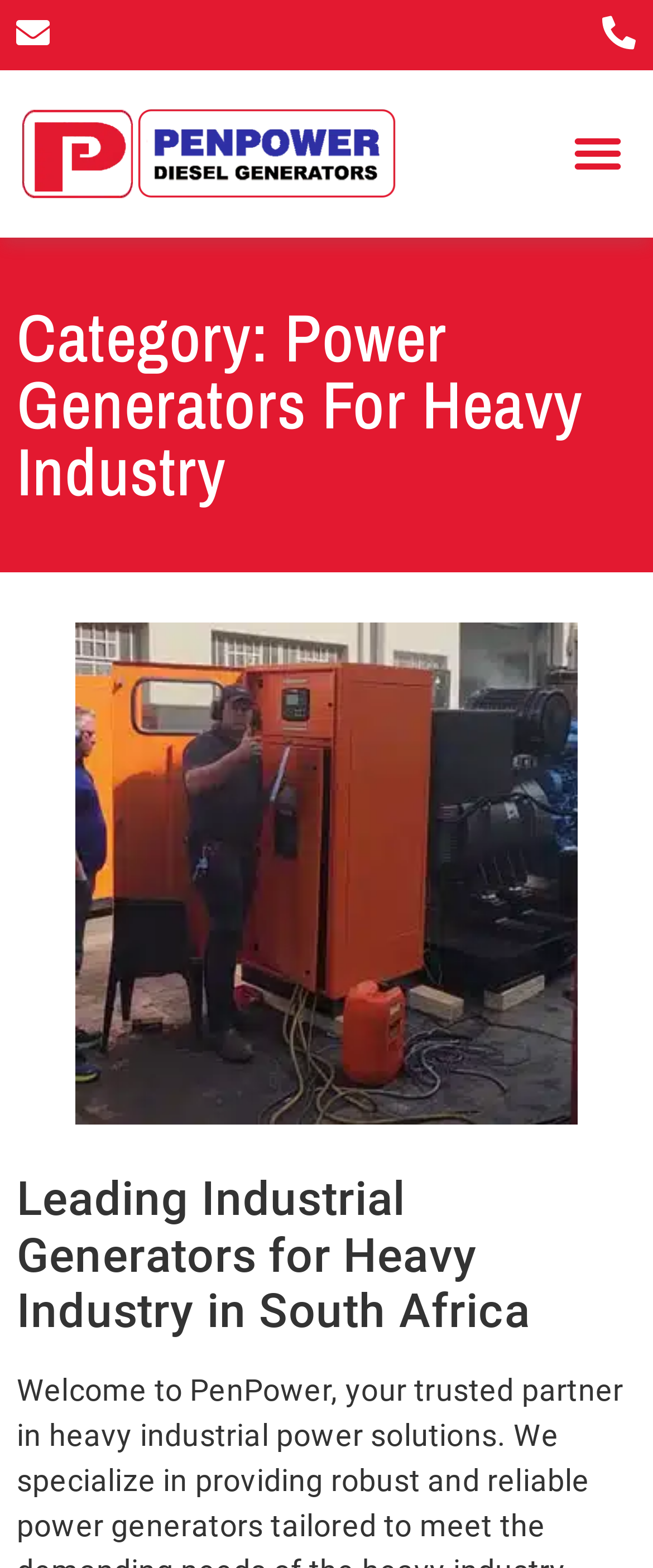What is the purpose of the button on the top right?
Based on the screenshot, answer the question with a single word or phrase.

Menu Toggle